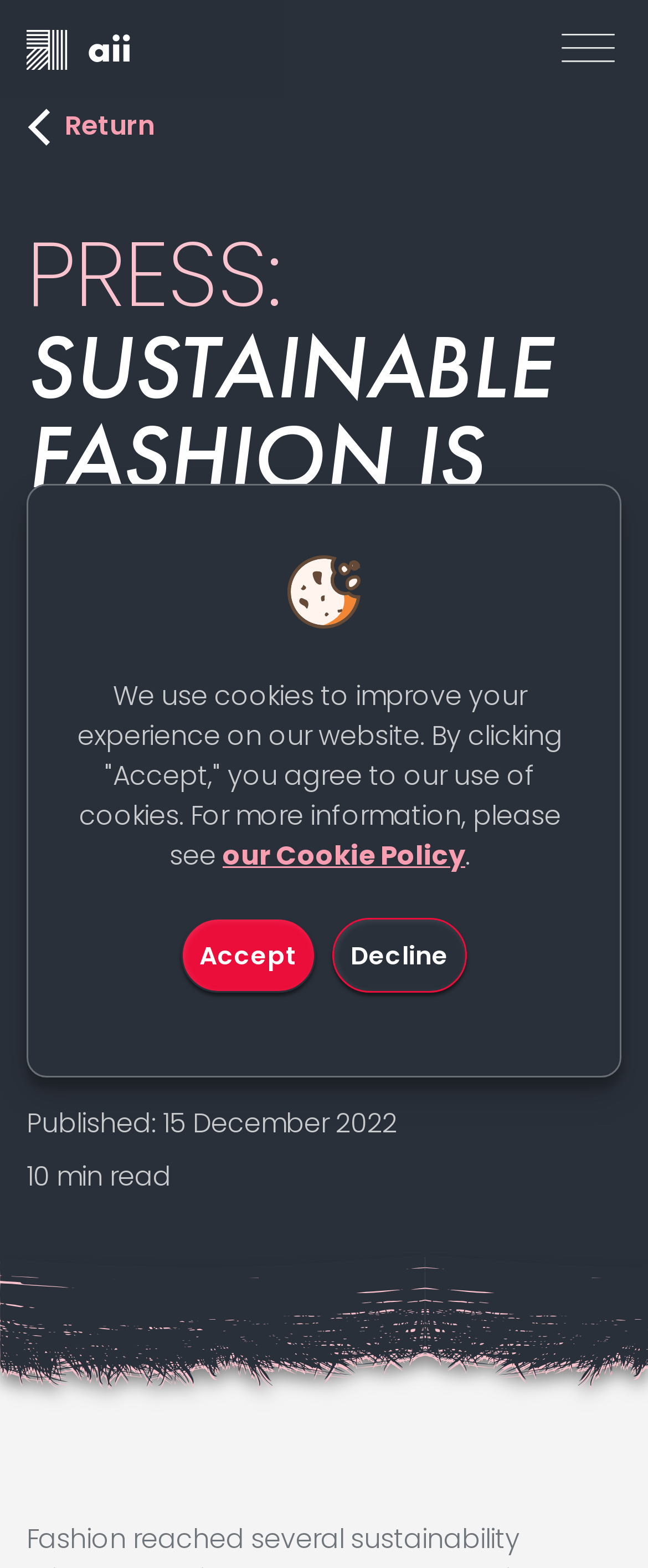Find the bounding box coordinates for the element described here: "Fashion Climate Fund".

[0.082, 0.129, 0.659, 0.297]